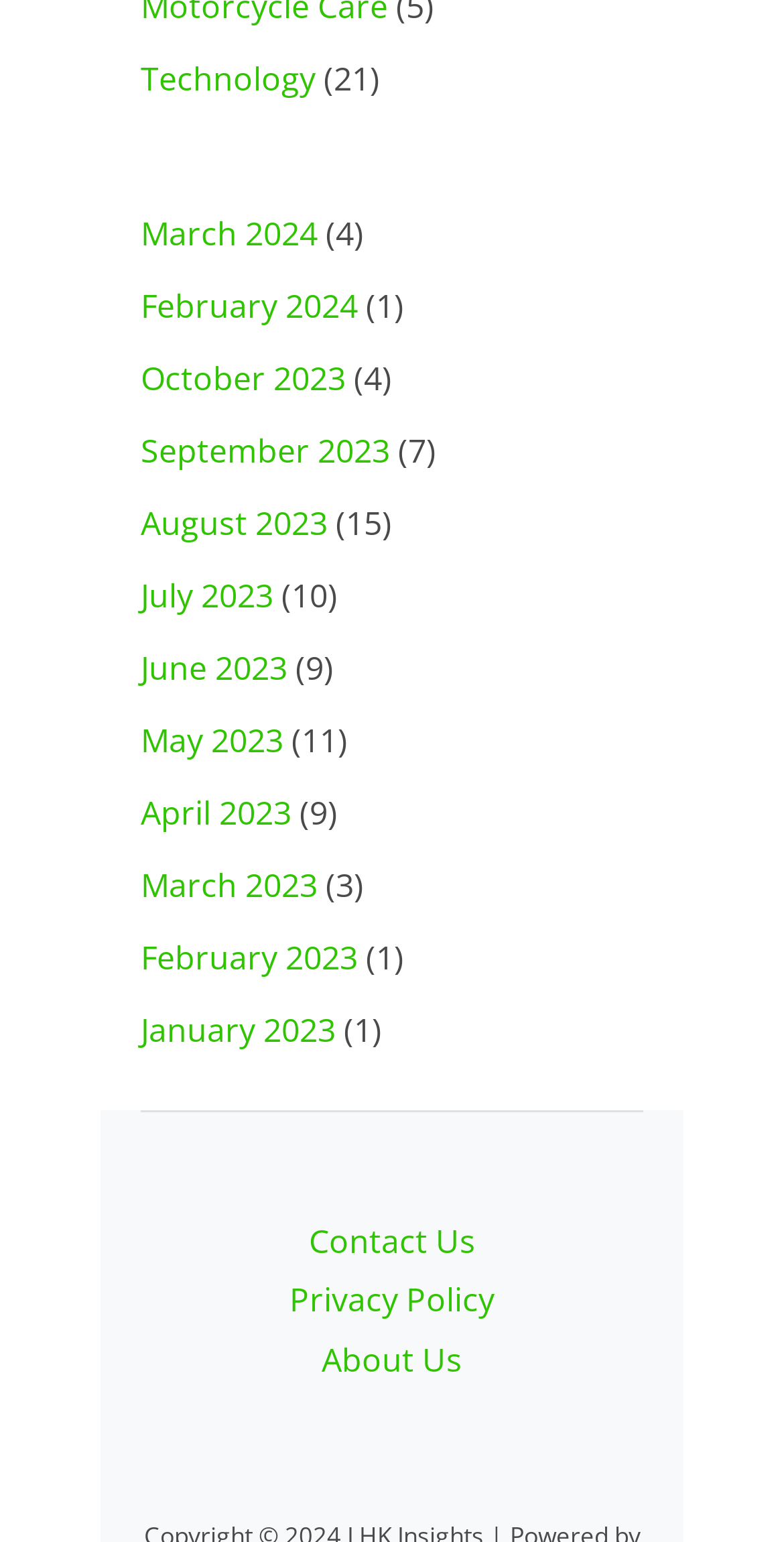What is the technology link located at?
Based on the content of the image, thoroughly explain and answer the question.

I looked at the bounding box coordinates of the 'Technology' link, and I found that its y1 and y2 values are smaller than those of the other links, which means it is located at the top of the webpage. Its x1 and x2 values are also smaller than those of the other links, which means it is located on the left side of the webpage. Therefore, the 'Technology' link is located at the top left of the webpage.